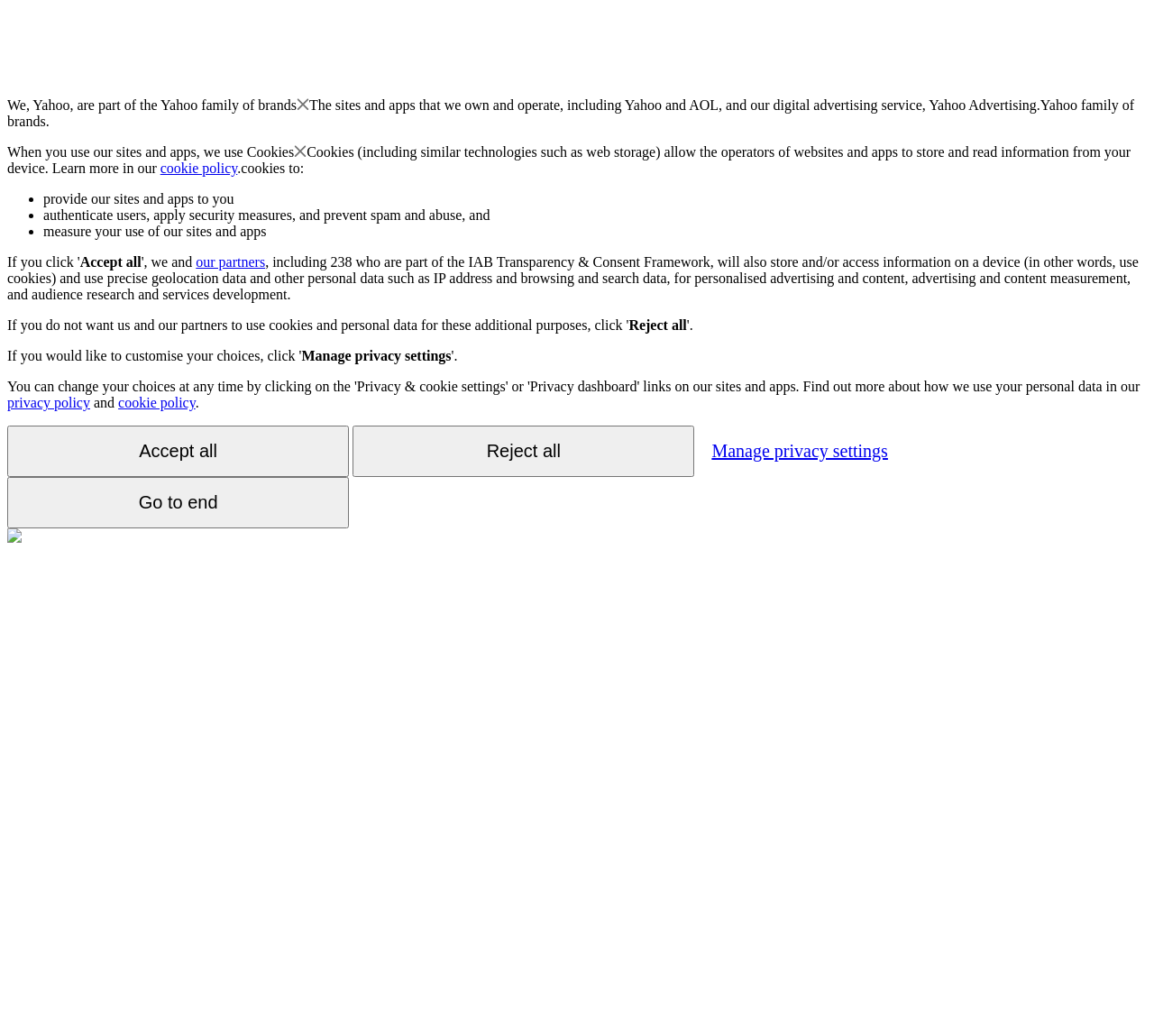What is the purpose of cookies?
Look at the image and respond with a single word or a short phrase.

Store and read information